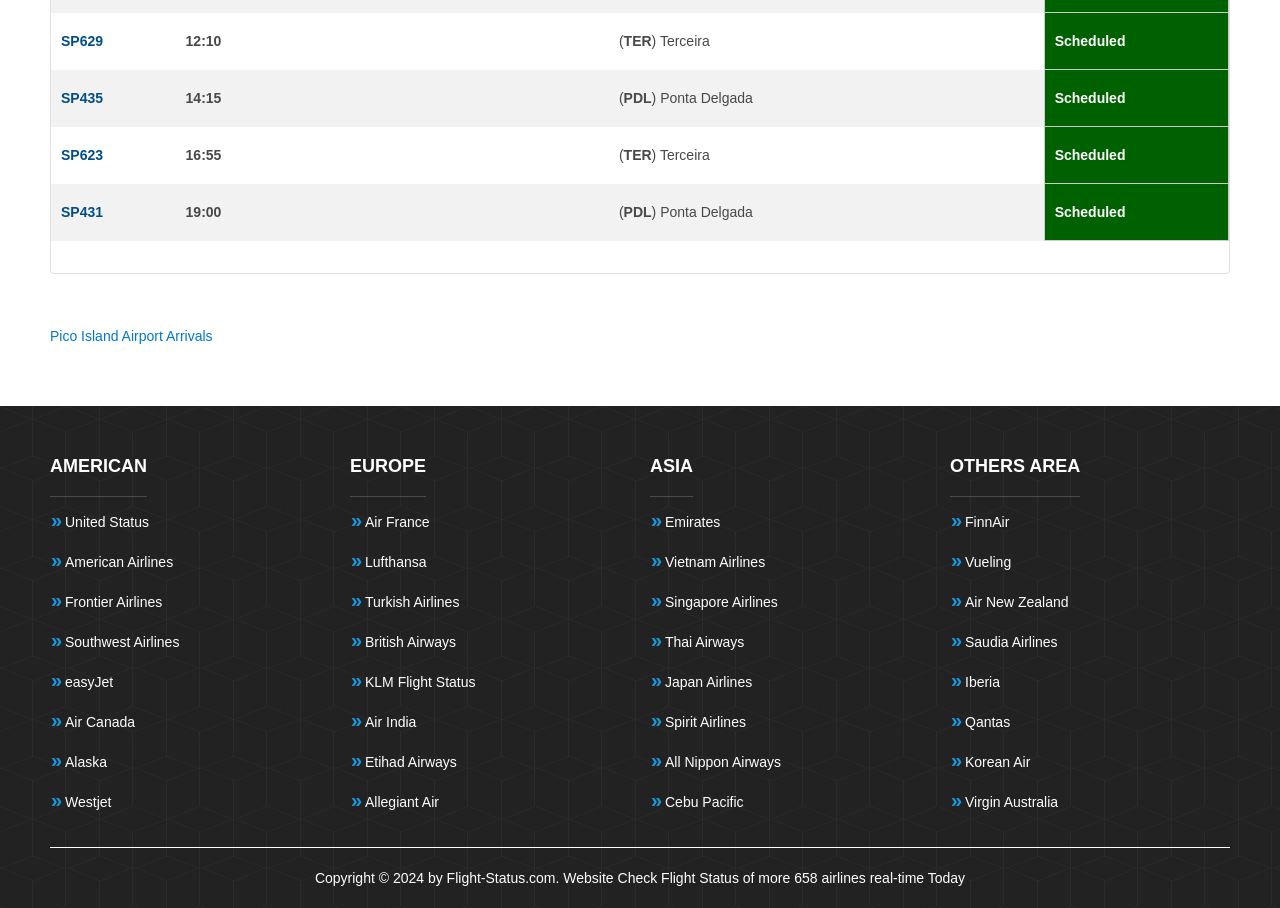Please identify the bounding box coordinates of the area I need to click to accomplish the following instruction: "Check the status of flight SP435".

[0.048, 0.099, 0.081, 0.117]